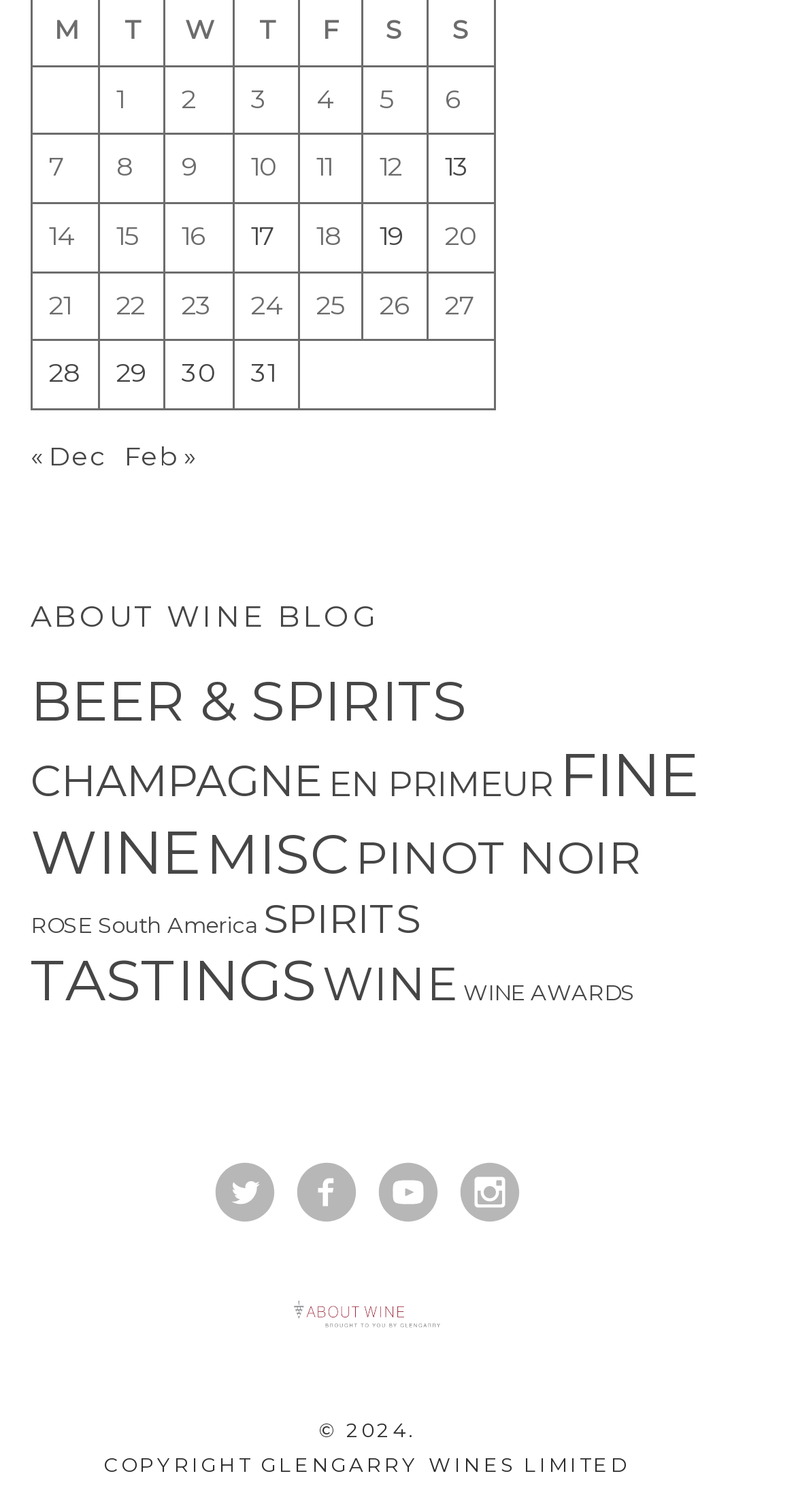What is the blog about?
Kindly answer the question with as much detail as you can.

Based on the webpage content, I can see that the blog is about wine, as there are multiple links and categories related to wine, such as 'FINE WINE', 'CHAMPAGNE', 'PINOT NOIR', etc.